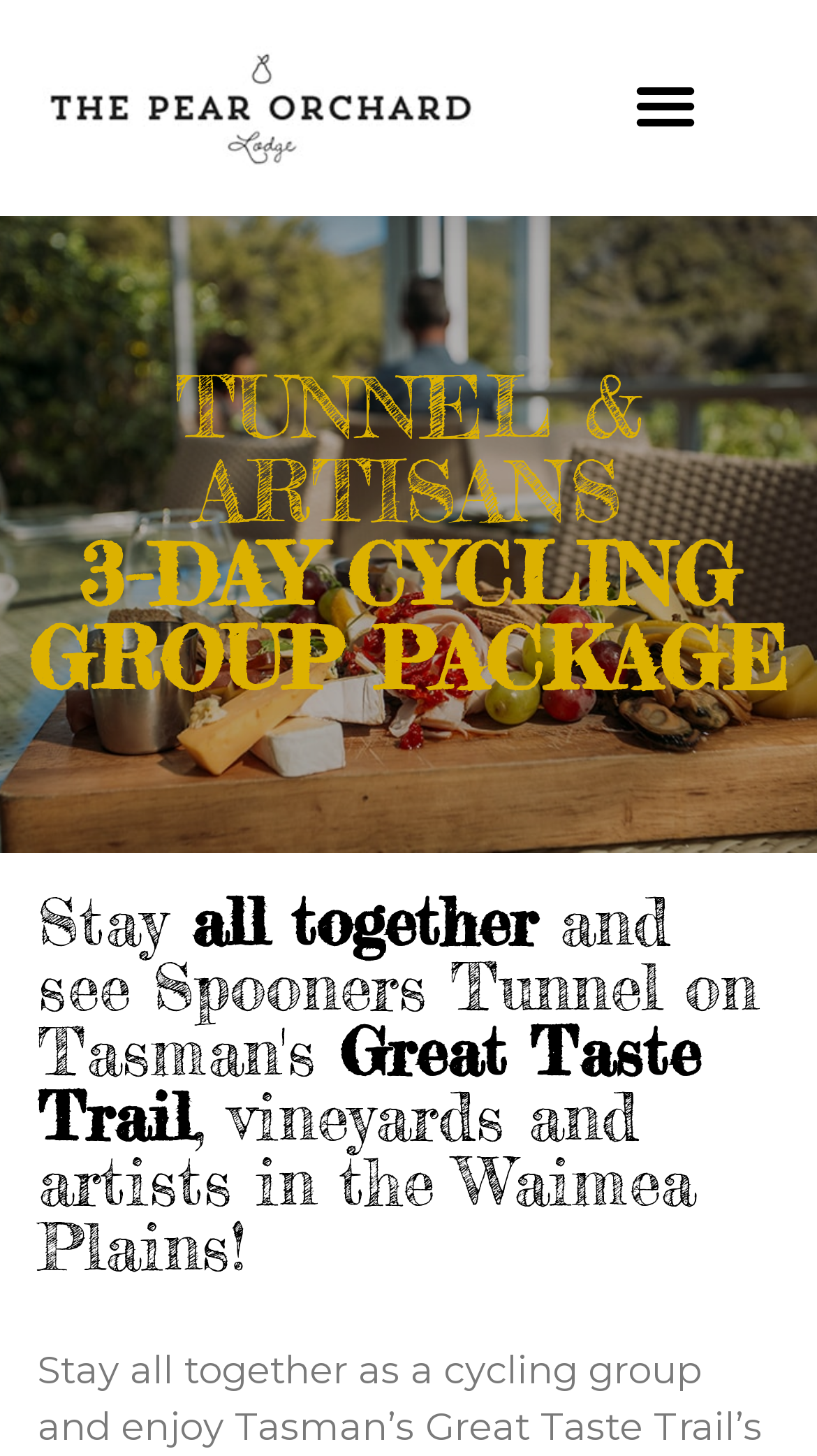Determine the heading of the webpage and extract its text content.

TUNNEL & ARTISANS
3-DAY CYCLING GROUP PACKAGE